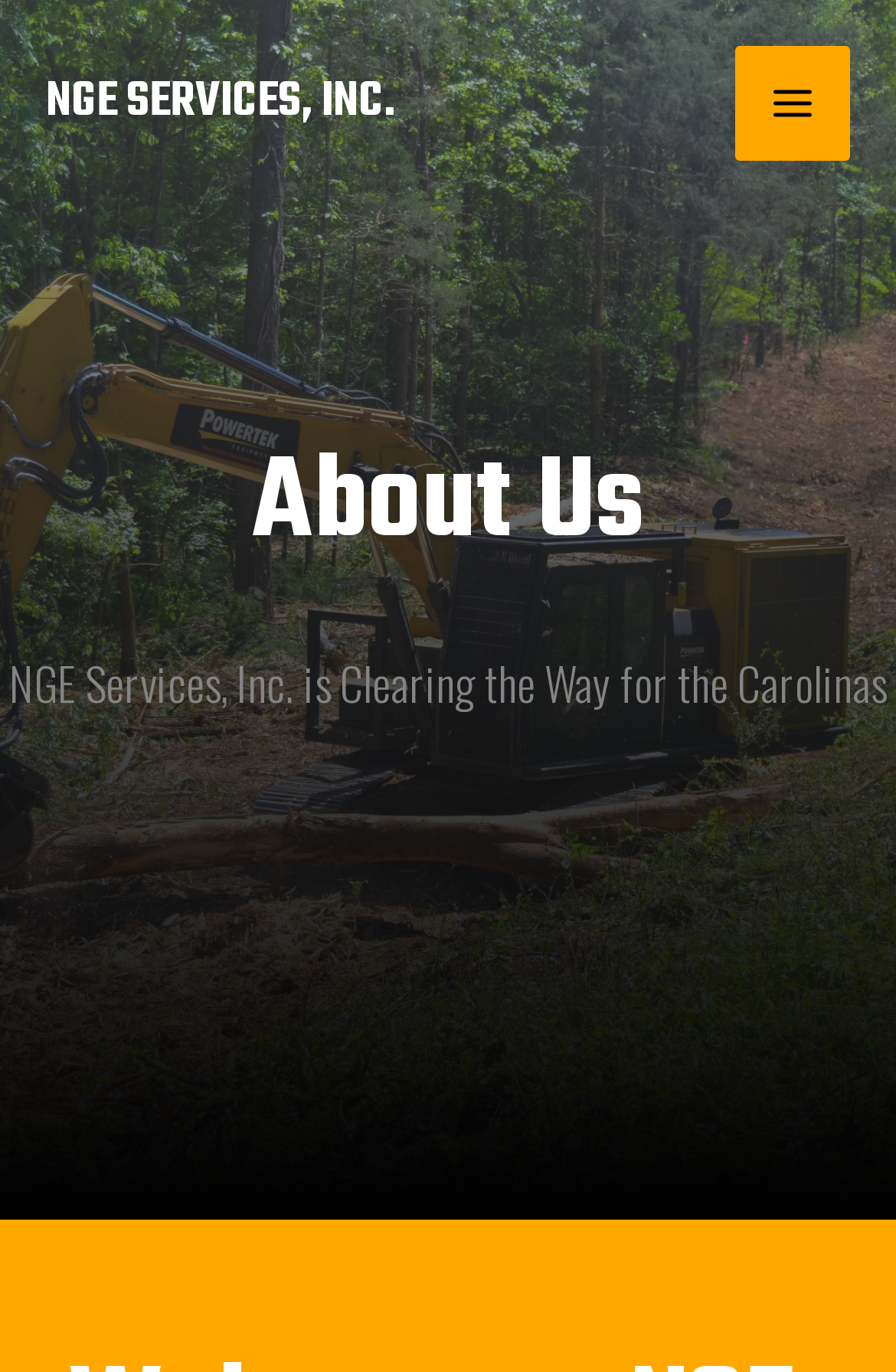Locate the bounding box of the UI element based on this description: "NGE Services, Inc.". Provide four float numbers between 0 and 1 as [left, top, right, bottom].

[0.051, 0.048, 0.441, 0.103]